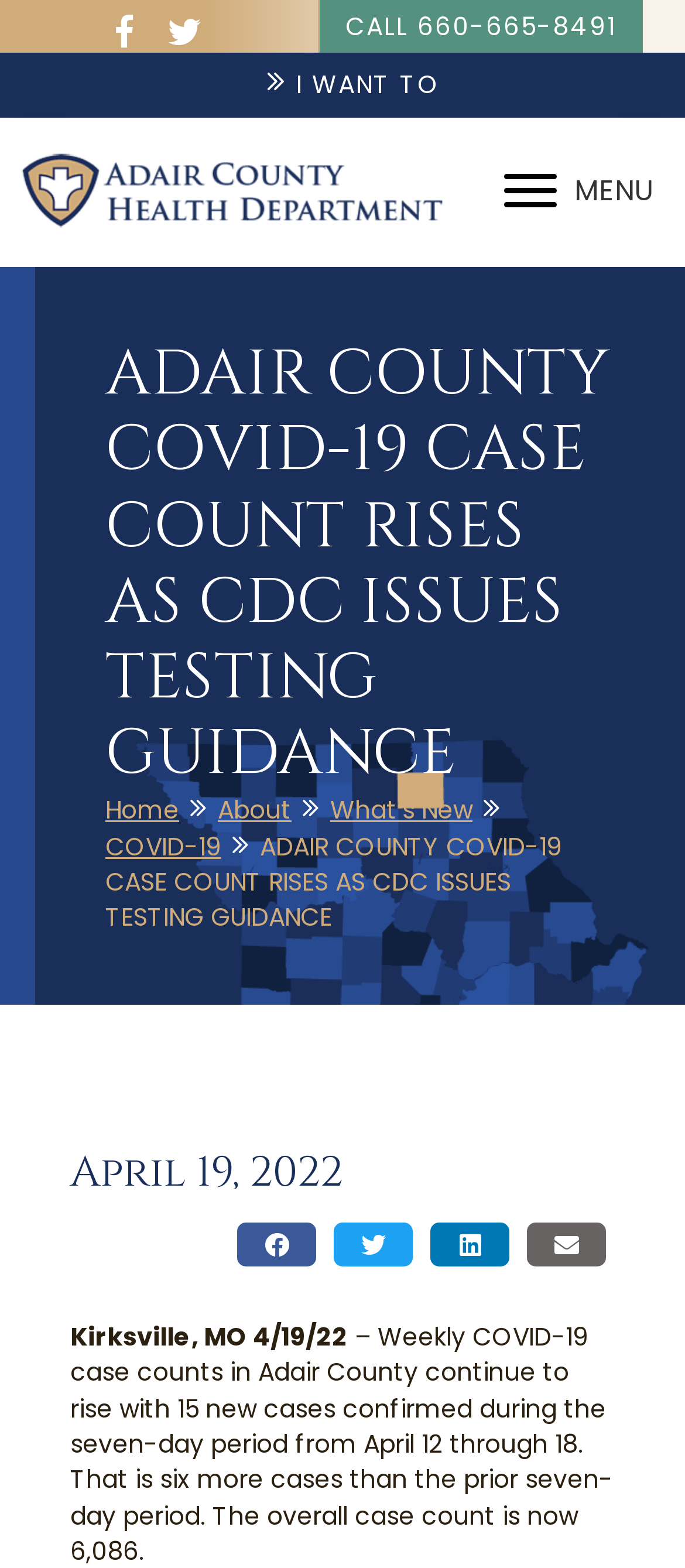Please specify the bounding box coordinates in the format (top-left x, top-left y, bottom-right x, bottom-right y), with all values as floating point numbers between 0 and 1. Identify the bounding box of the UI element described by: COVID-19

[0.154, 0.528, 0.323, 0.551]